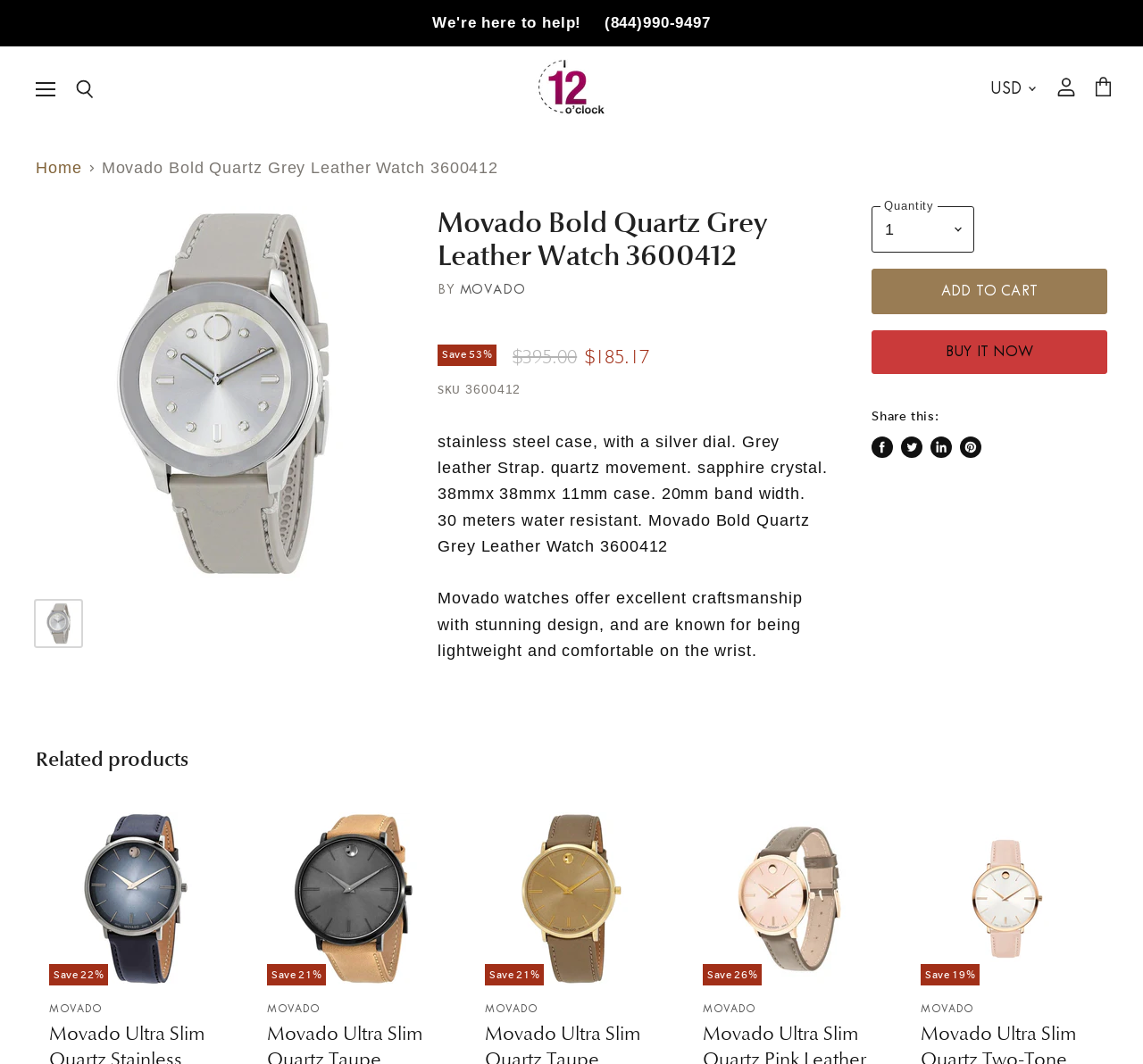Find the bounding box of the element with the following description: "Home". The coordinates must be four float numbers between 0 and 1, formatted as [left, top, right, bottom].

[0.031, 0.15, 0.072, 0.167]